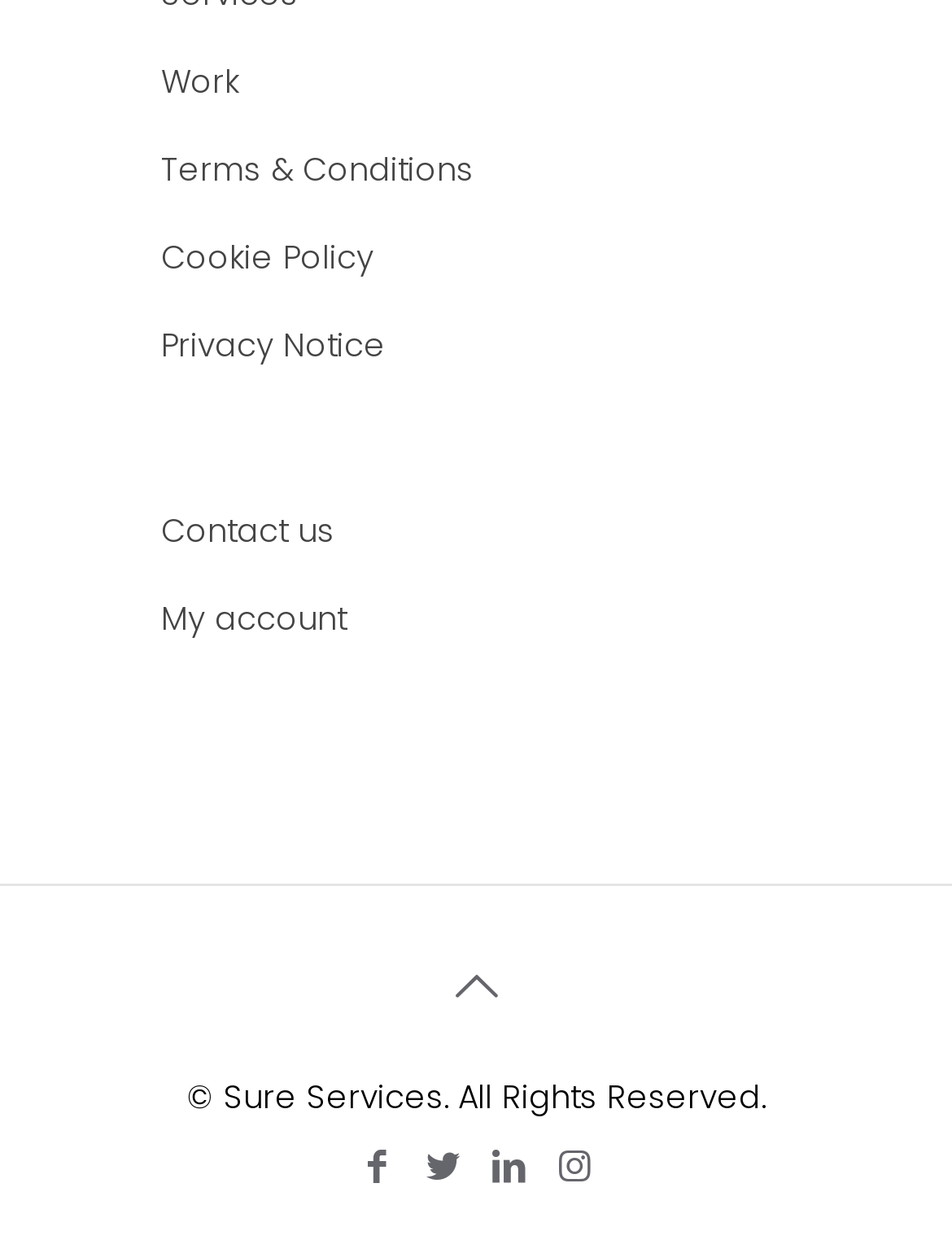Use one word or a short phrase to answer the question provided: 
What is the first link in the top navigation bar?

Work